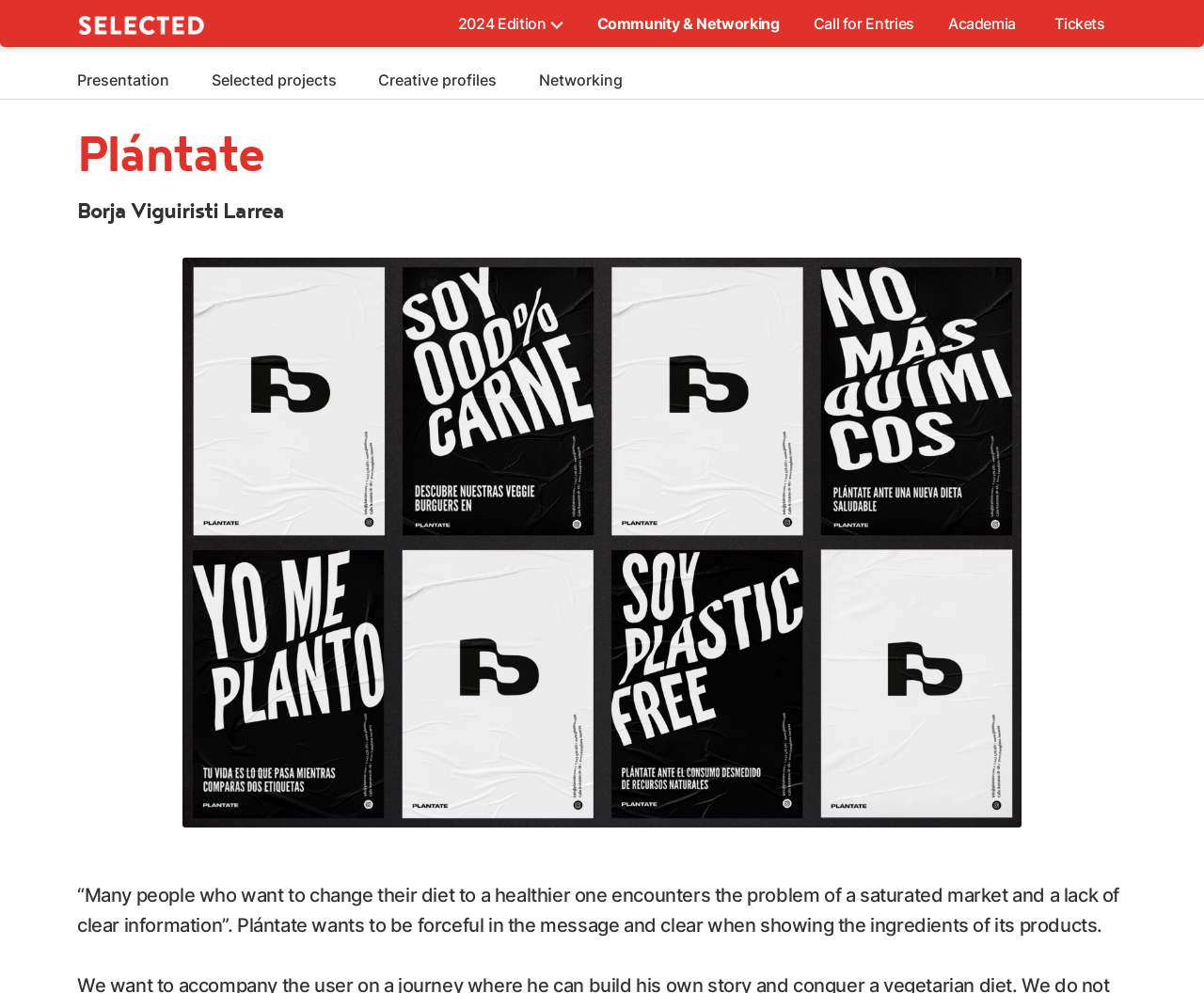Locate the bounding box coordinates of the element that needs to be clicked to carry out the instruction: "Check the 'Tickets' link". The coordinates should be given as four float numbers ranging from 0 to 1, i.e., [left, top, right, bottom].

[0.858, 0.0, 0.936, 0.045]